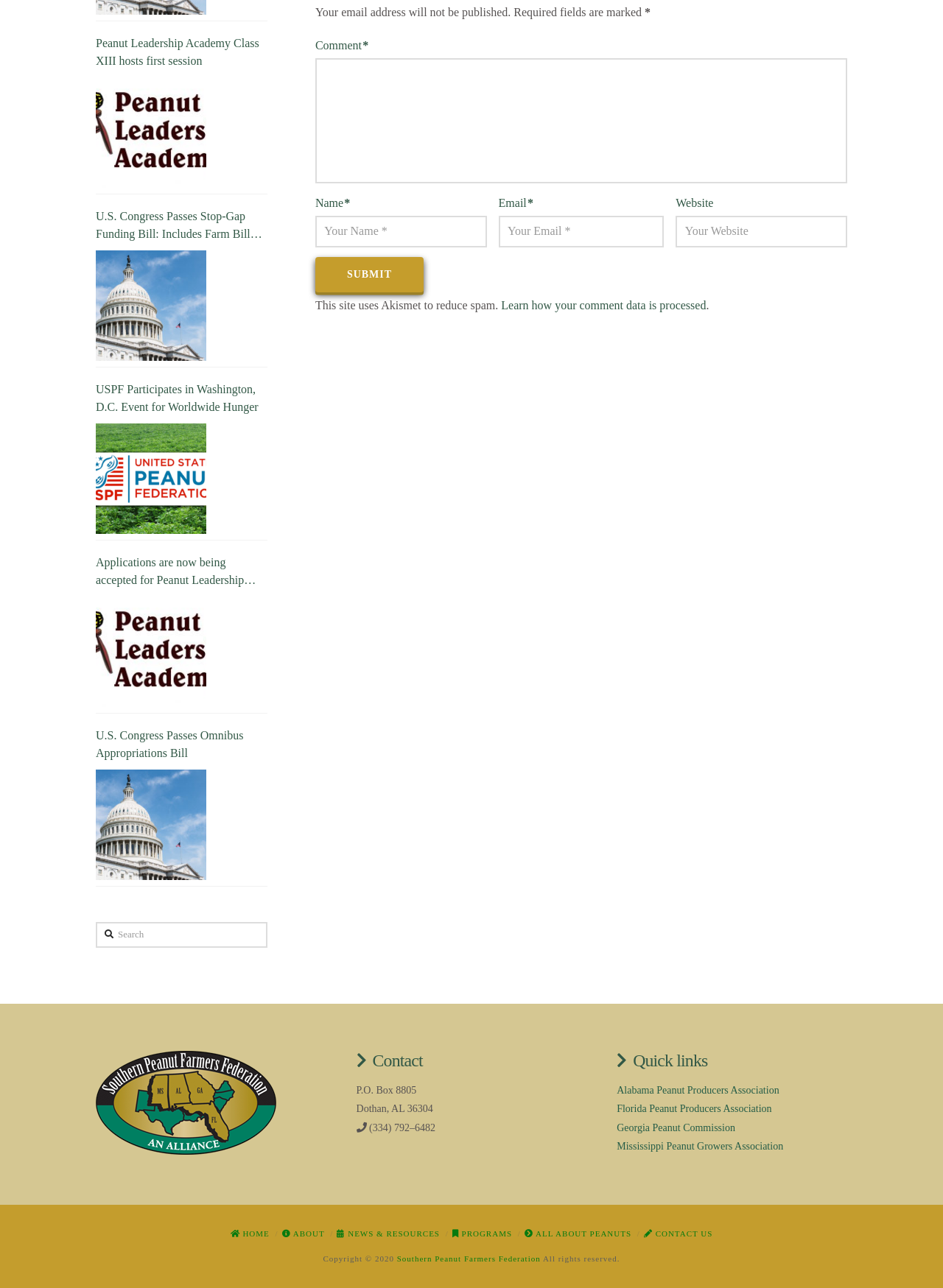Locate the bounding box coordinates of the area where you should click to accomplish the instruction: "Submit your comment".

[0.334, 0.2, 0.449, 0.227]